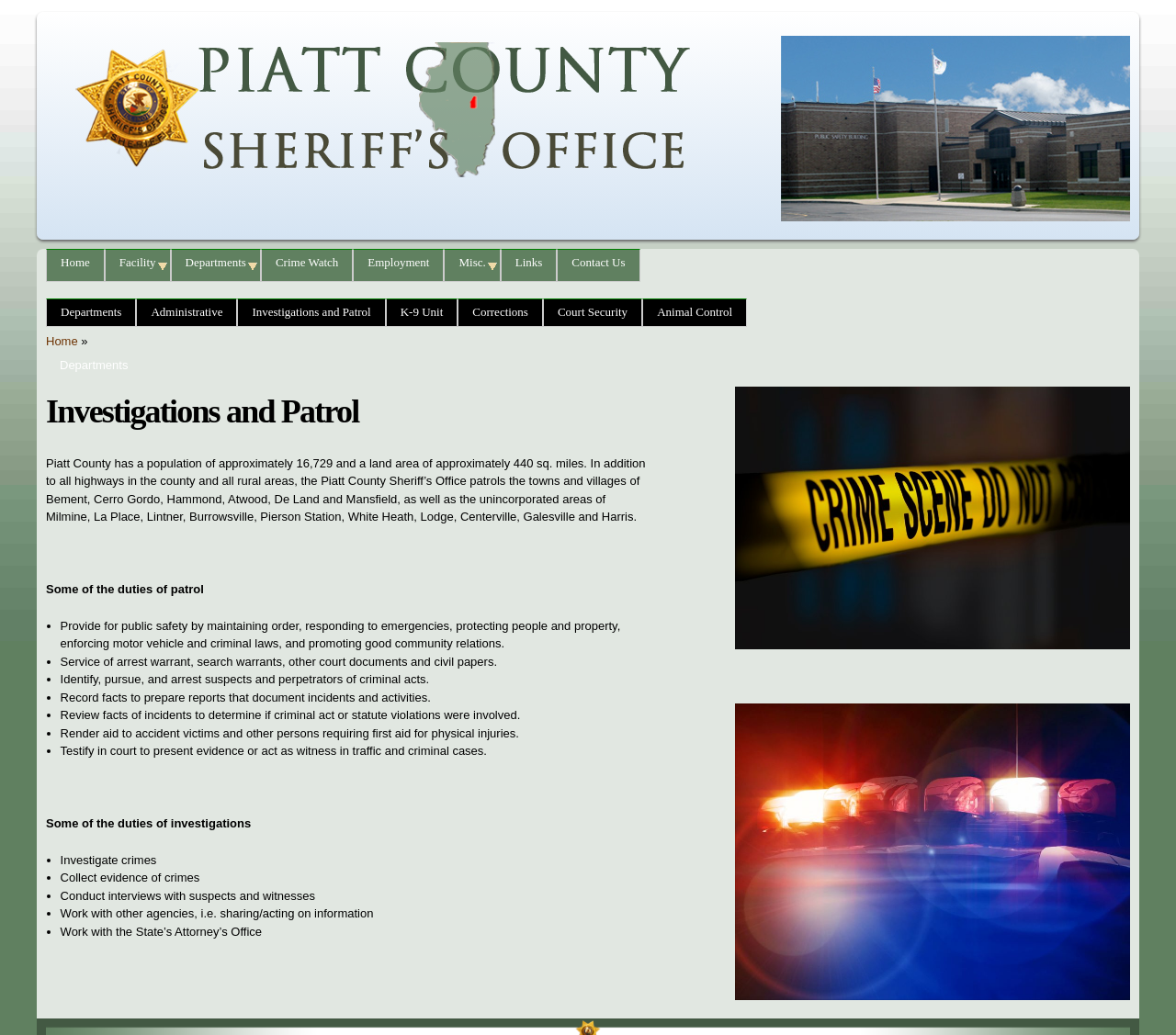Locate and provide the bounding box coordinates for the HTML element that matches this description: "Animal Control".

[0.547, 0.289, 0.634, 0.315]